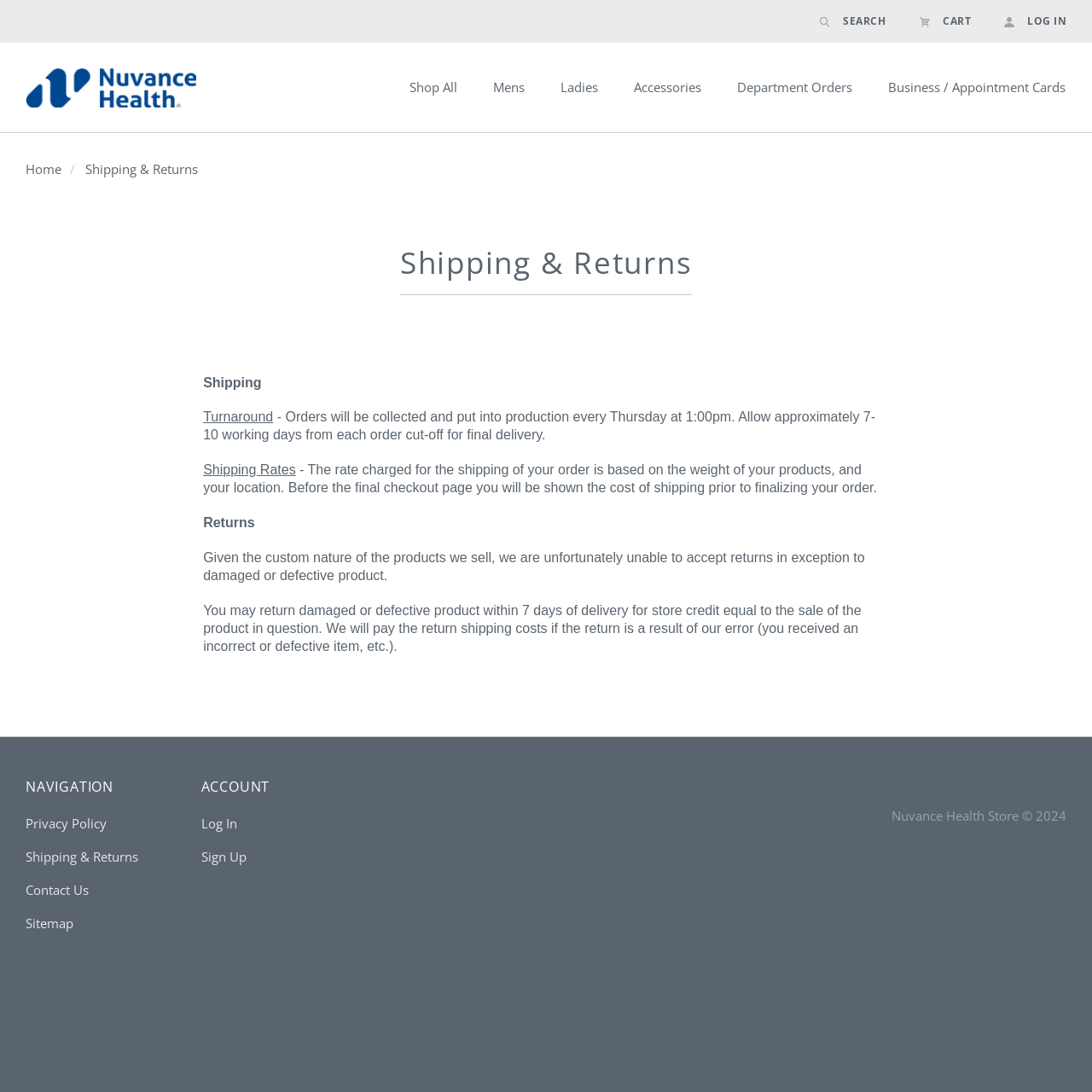Determine the bounding box coordinates for the area you should click to complete the following instruction: "View shopping cart".

[0.827, 0.005, 0.905, 0.034]